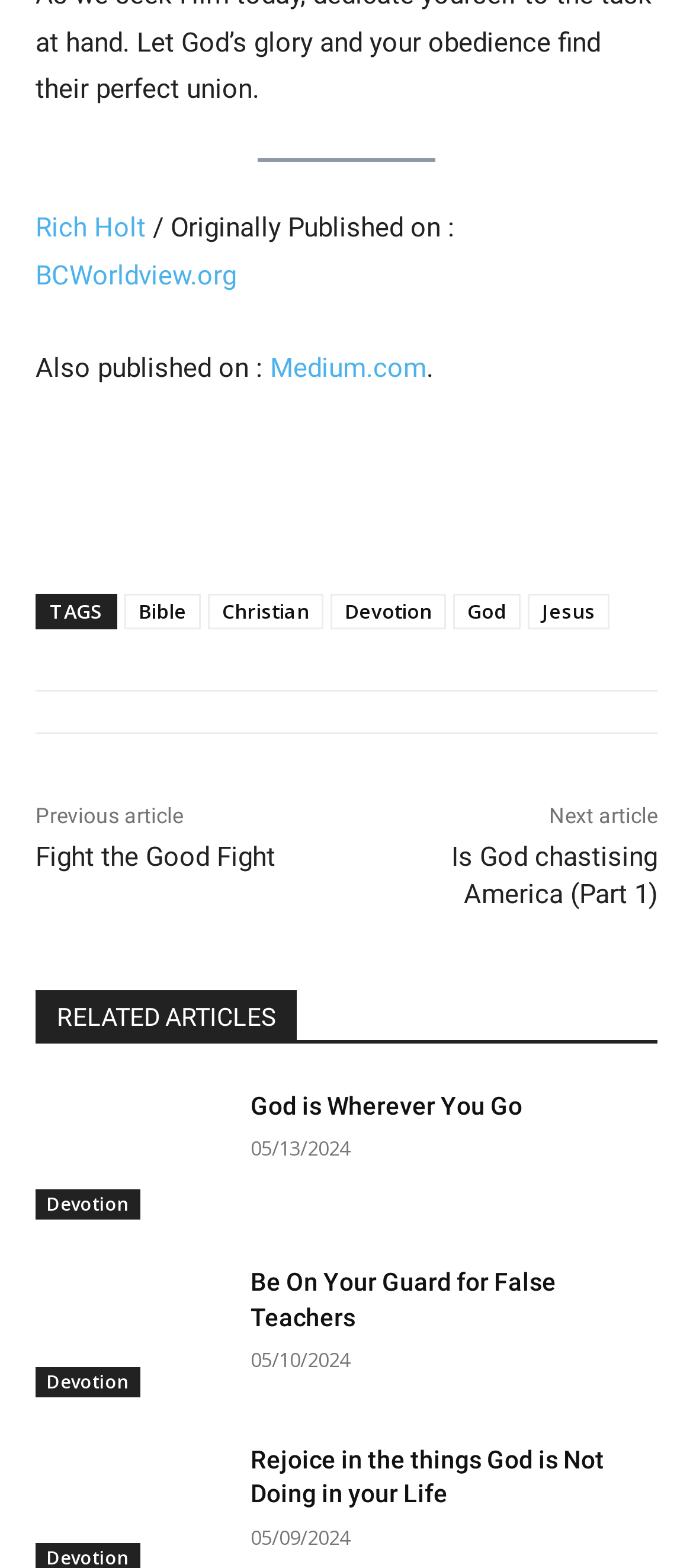Please answer the following question using a single word or phrase: 
How many related articles are there?

3